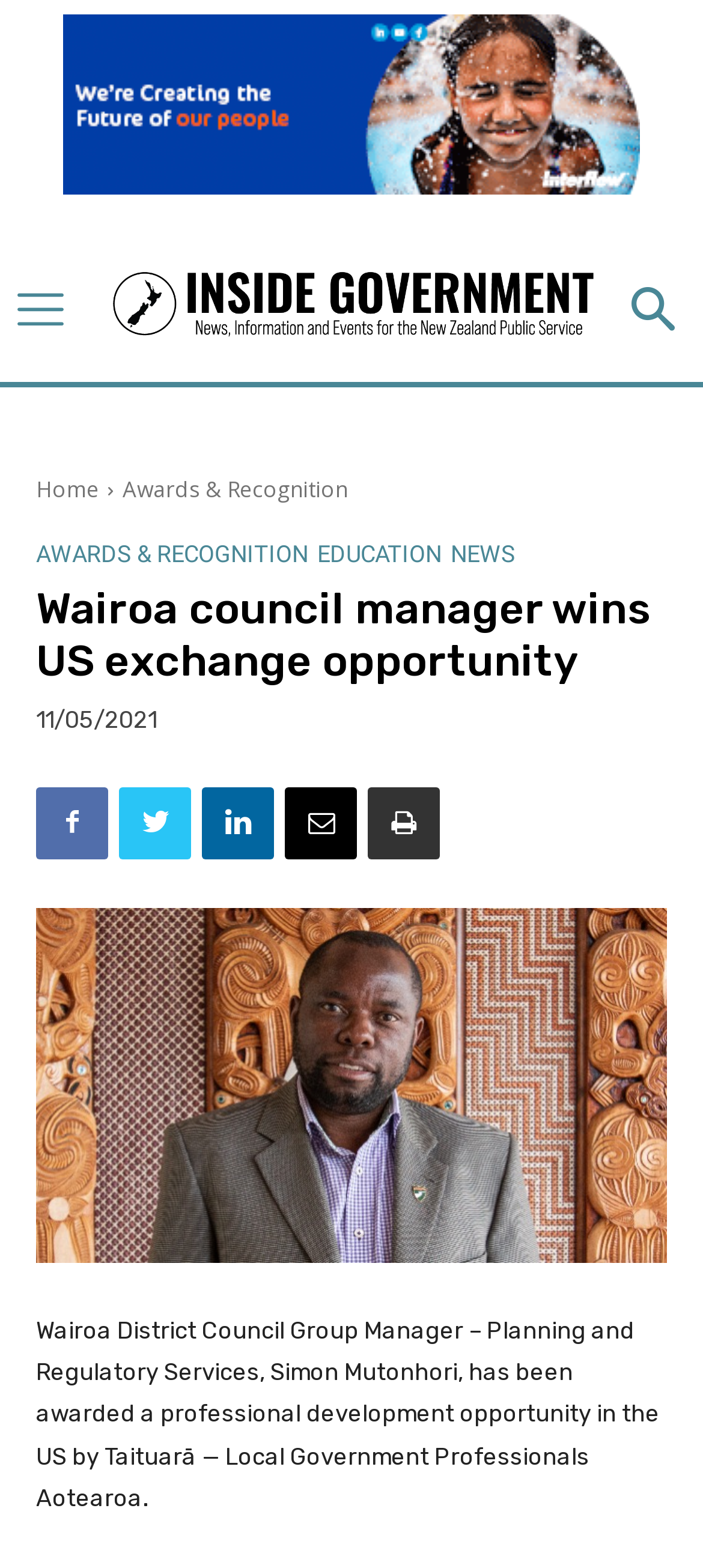Predict the bounding box coordinates of the area that should be clicked to accomplish the following instruction: "Read the news". The bounding box coordinates should consist of four float numbers between 0 and 1, i.e., [left, top, right, bottom].

[0.641, 0.346, 0.733, 0.361]